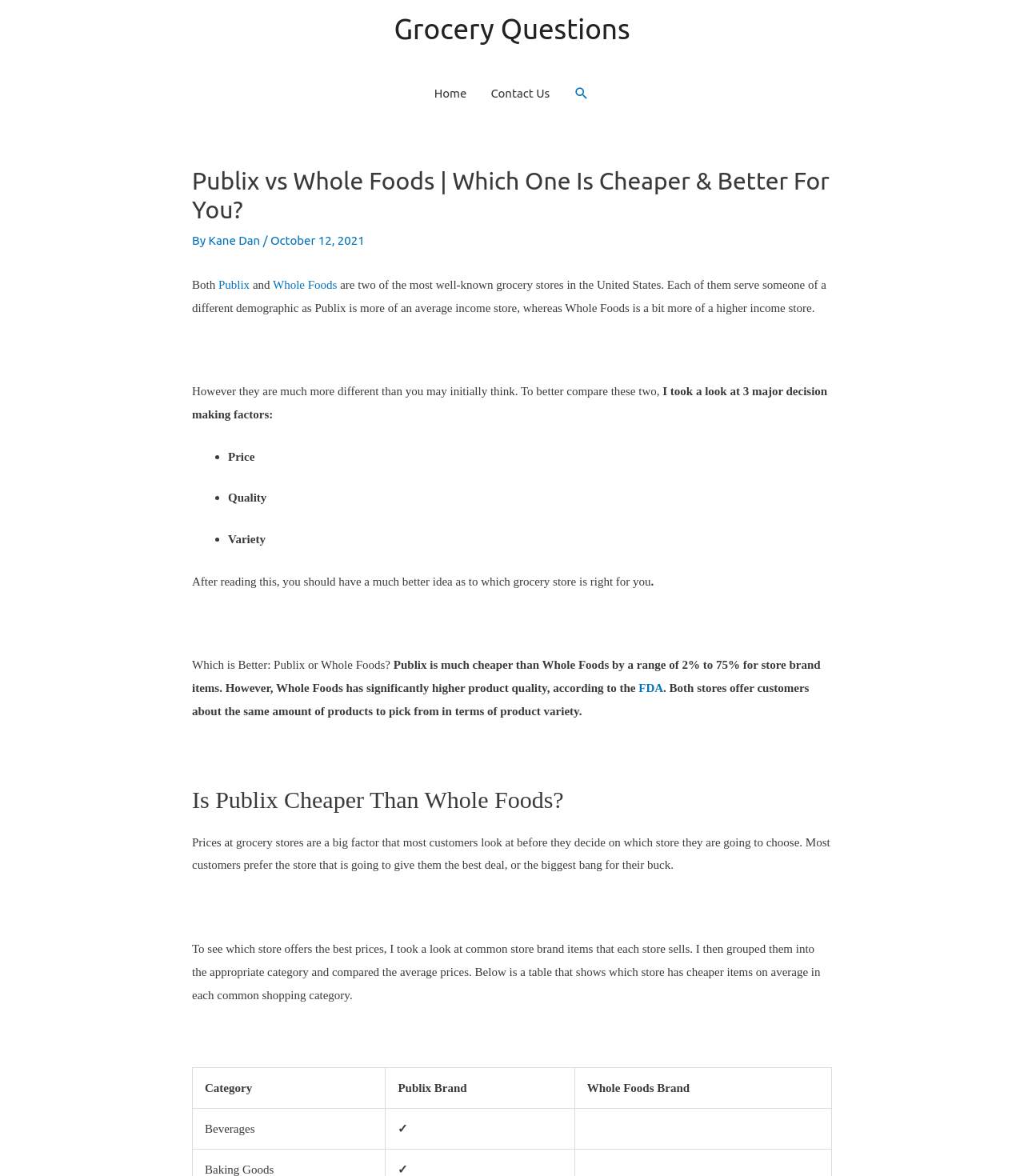What are the three major decision-making factors for comparing Publix and Whole Foods?
Please answer the question with as much detail and depth as you can.

The webpage identifies three key factors to consider when deciding between Publix and Whole Foods: price, quality, and variety of products. These factors are used to compare the two stores and determine which one is better for customers.